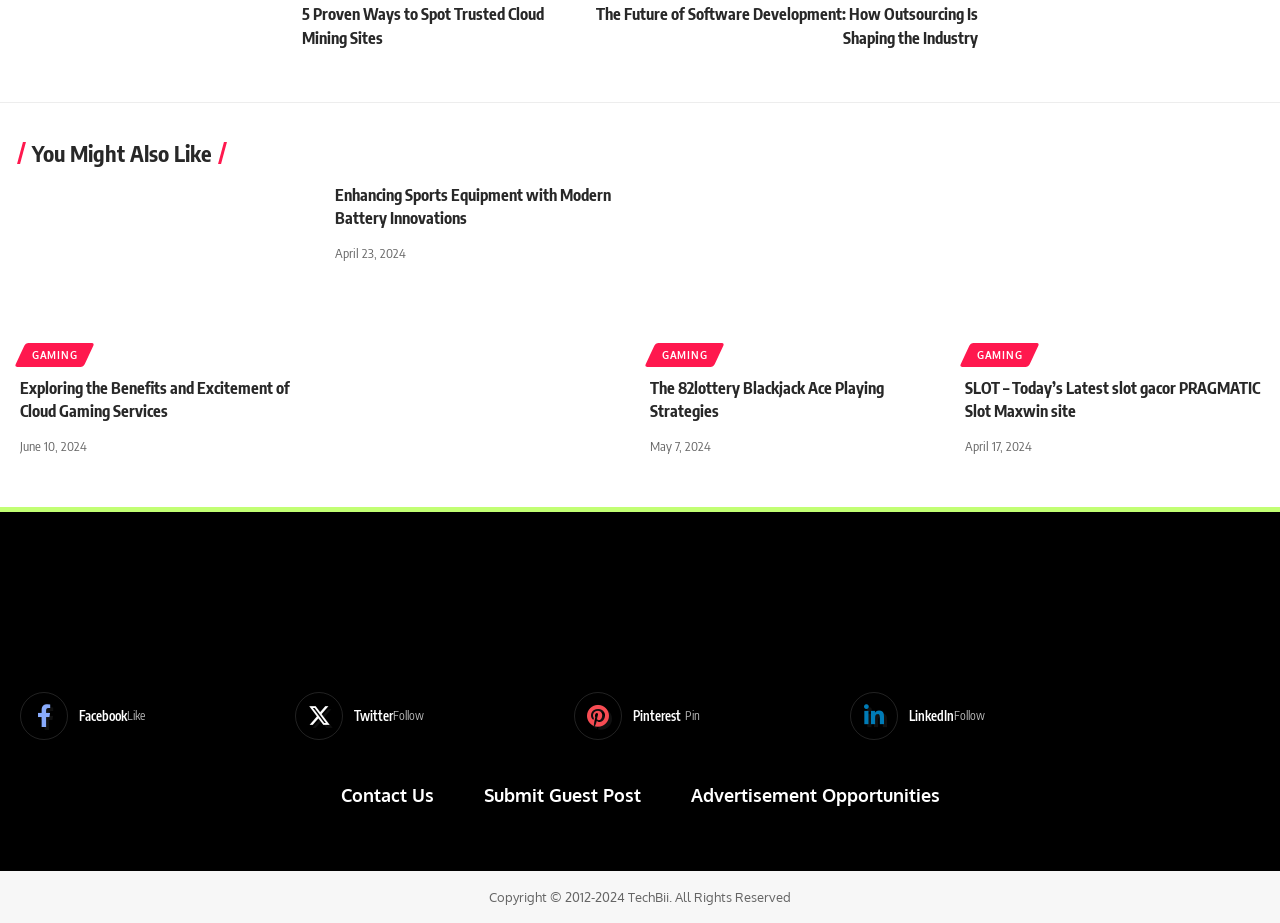Find the bounding box of the element with the following description: "Copy Link". The coordinates must be four float numbers between 0 and 1, formatted as [left, top, right, bottom].

[0.741, 0.087, 0.774, 0.13]